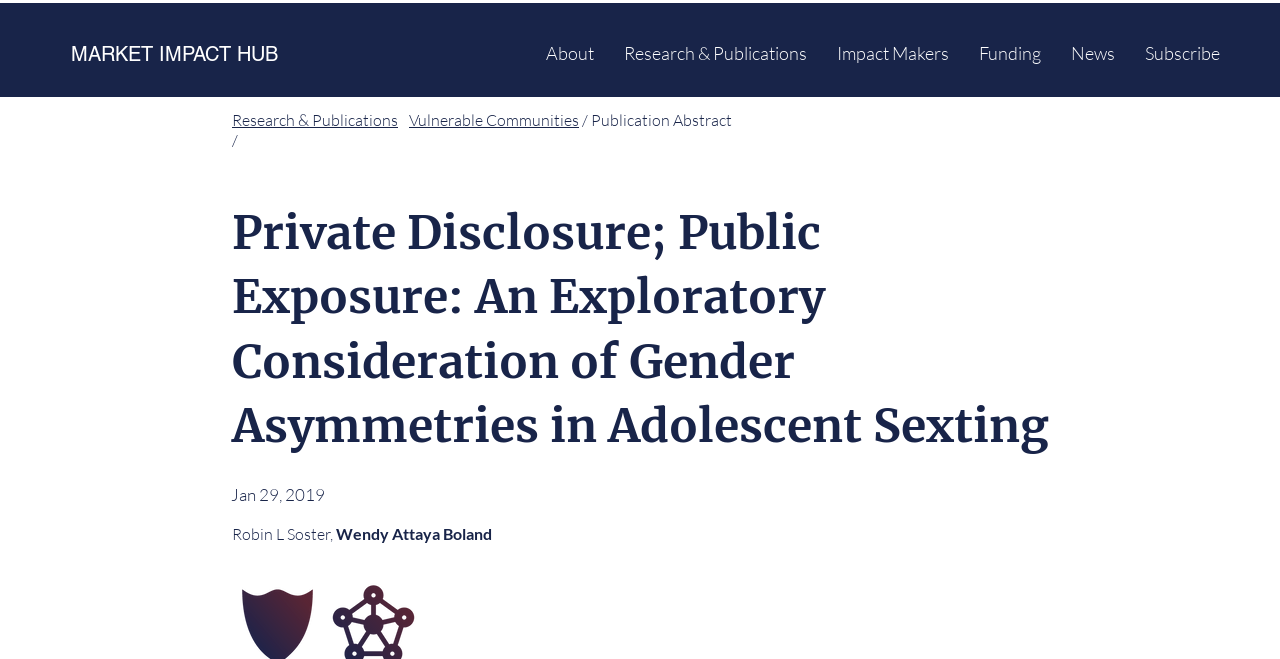What is the category of the publication?
Refer to the image and offer an in-depth and detailed answer to the question.

I found the category of the publication listed next to the Research & Publications link, which is Vulnerable Communities.